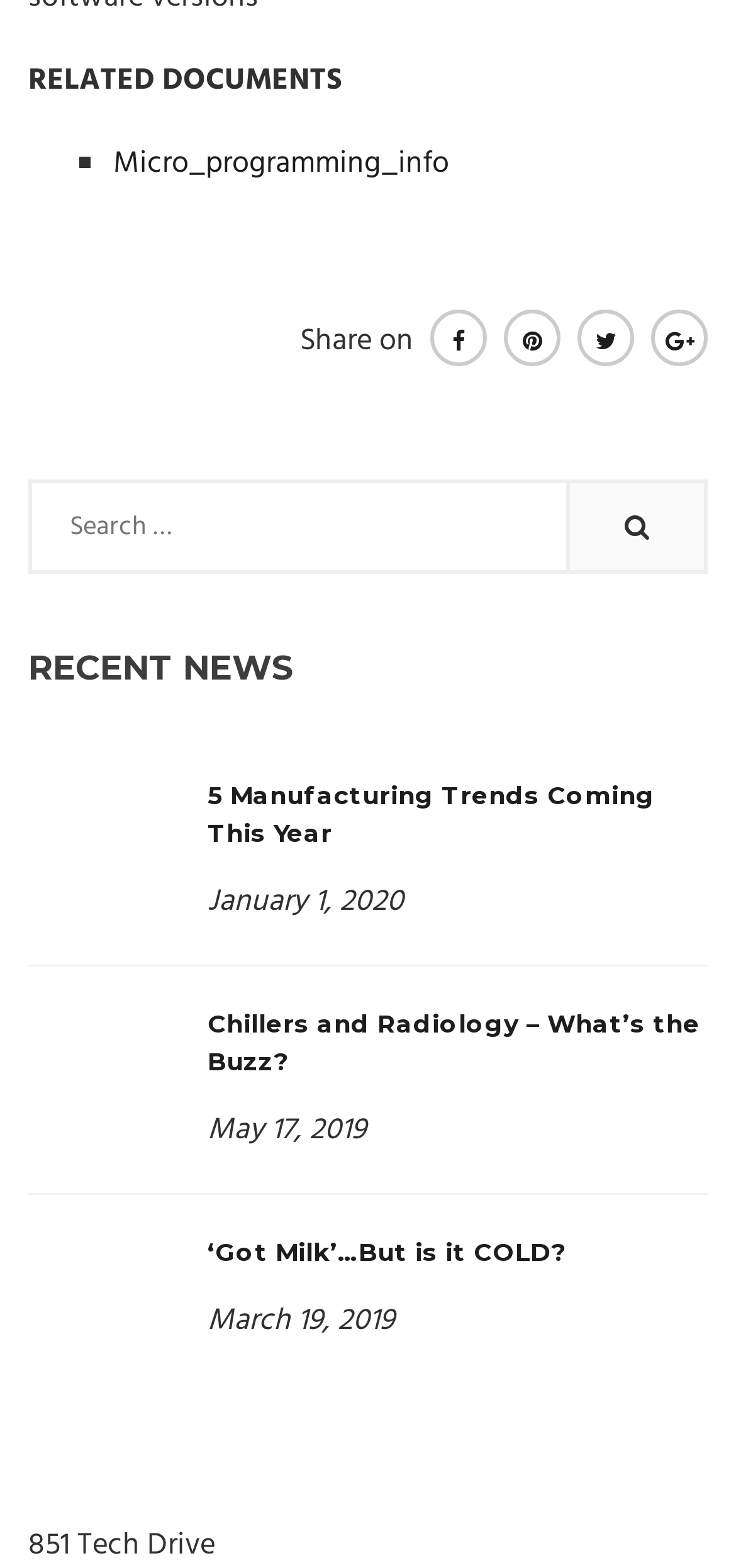Provide a single word or phrase answer to the question: 
Is there a search function on the webpage?

Yes